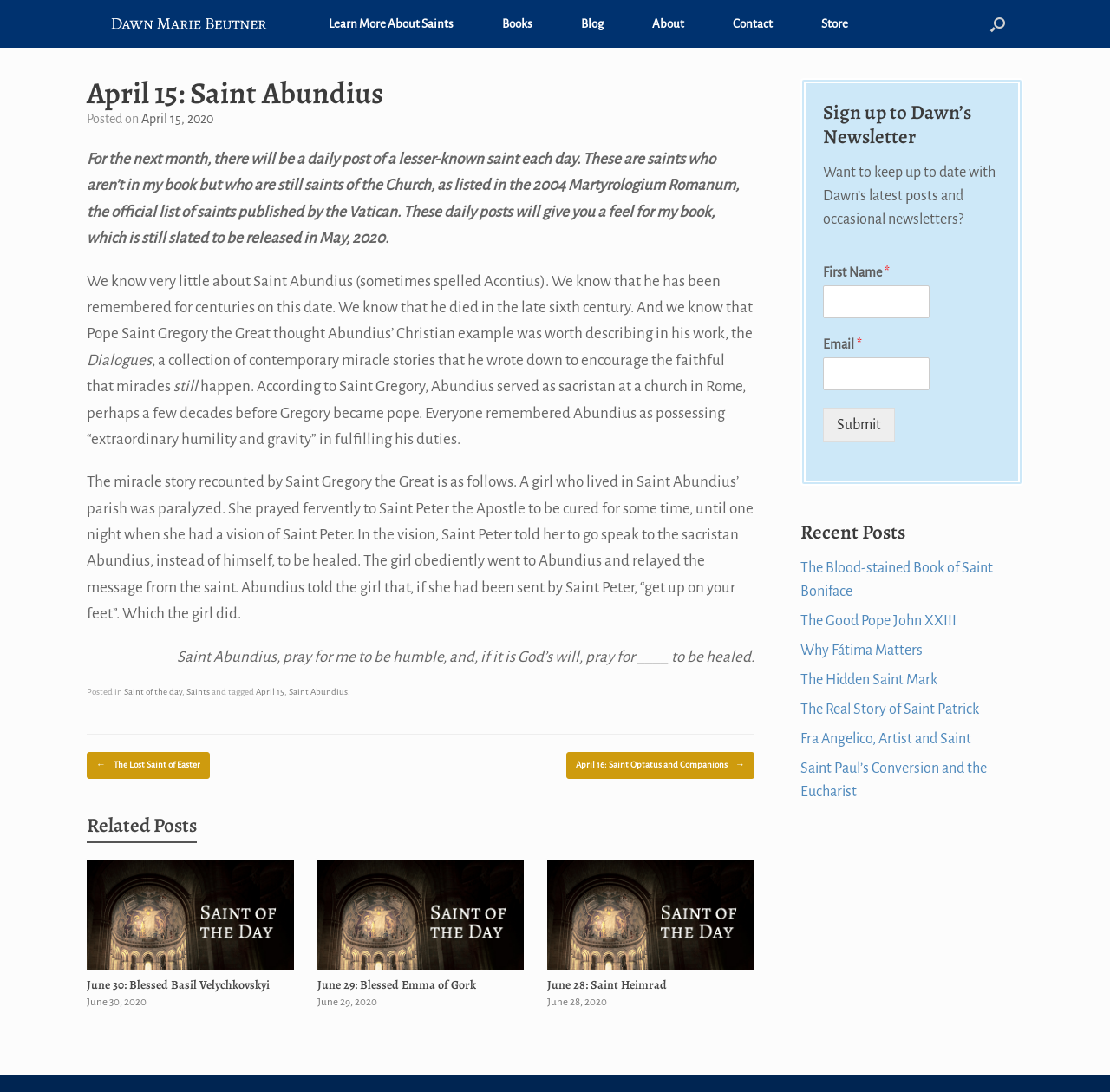Determine the bounding box coordinates for the area that needs to be clicked to fulfill this task: "Click on the 'Learn More About Saints' link". The coordinates must be given as four float numbers between 0 and 1, i.e., [left, top, right, bottom].

[0.274, 0.0, 0.43, 0.044]